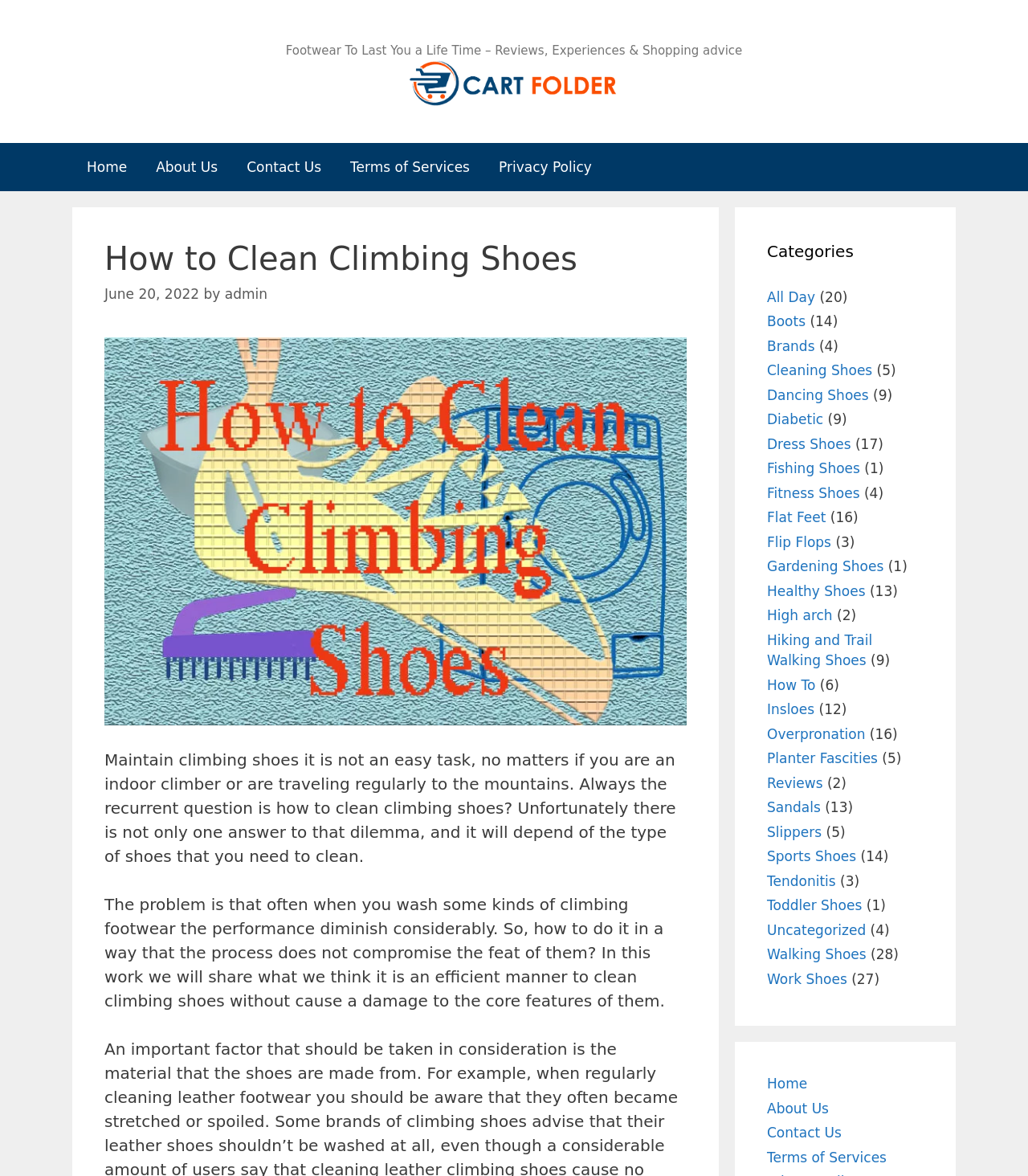Create an elaborate caption that covers all aspects of the webpage.

This webpage is about cleaning climbing shoes. At the top, there is a banner with the site's name "Footwear To Last You a Life Time – Reviews, Experiences & Shopping advice" and a link to "CartFolder.com" with an accompanying image. Below the banner, there is a primary navigation menu with links to "Home", "About Us", "Contact Us", "Terms of Services", and "Privacy Policy".

The main content of the webpage is an article titled "How to Clean Climbing Shoes" with a heading and a timestamp "June 20, 2022" by "admin". The article discusses the importance of cleaning climbing shoes and the challenges of doing so without damaging the shoes. It then provides guidance on how to clean climbing shoes efficiently.

To the right of the main content, there is a complementary section with a heading "Categories" and a list of links to various categories such as "All Day", "Boots", "Brands", "Cleaning Shoes", and many others, each with a number in parentheses indicating the number of items in that category.

At the bottom of the webpage, there is a secondary navigation menu with links to "Home", "About Us", and "Contact Us", similar to the primary navigation menu at the top.